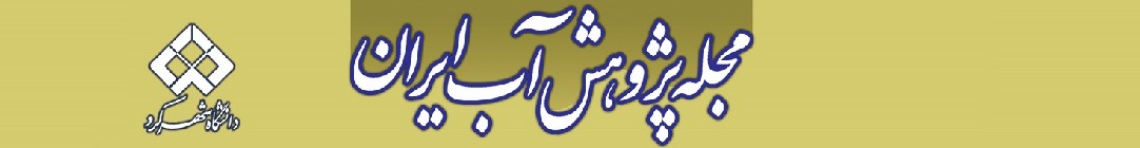What type of publication is the 'Iran Water Research Journal'?
Using the details from the image, give an elaborate explanation to answer the question.

The caption describes the name of the journal as being written in a bold and elegant script, highlighting its academic nature and dedication to advancing knowledge in the field of water resources in Iran, indicating that the 'Iran Water Research Journal' is a scholarly publication.